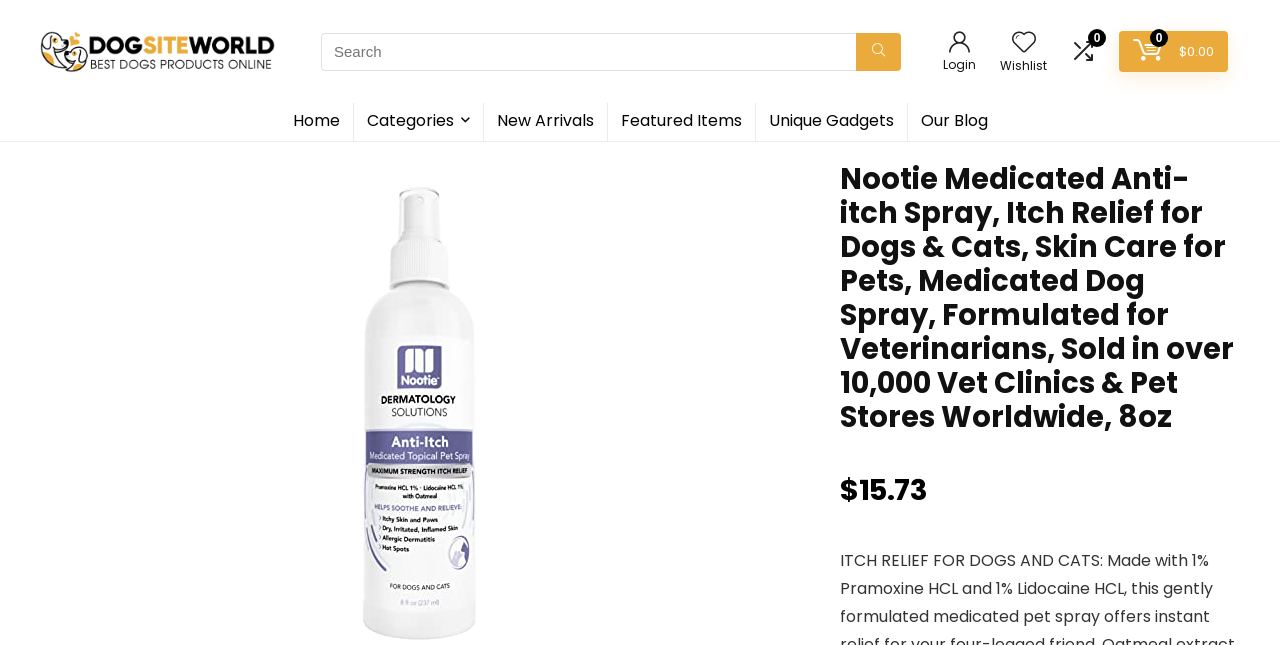Please identify the bounding box coordinates of the element's region that should be clicked to execute the following instruction: "View product details". The bounding box coordinates must be four float numbers between 0 and 1, i.e., [left, top, right, bottom].

[0.133, 0.254, 0.523, 0.29]